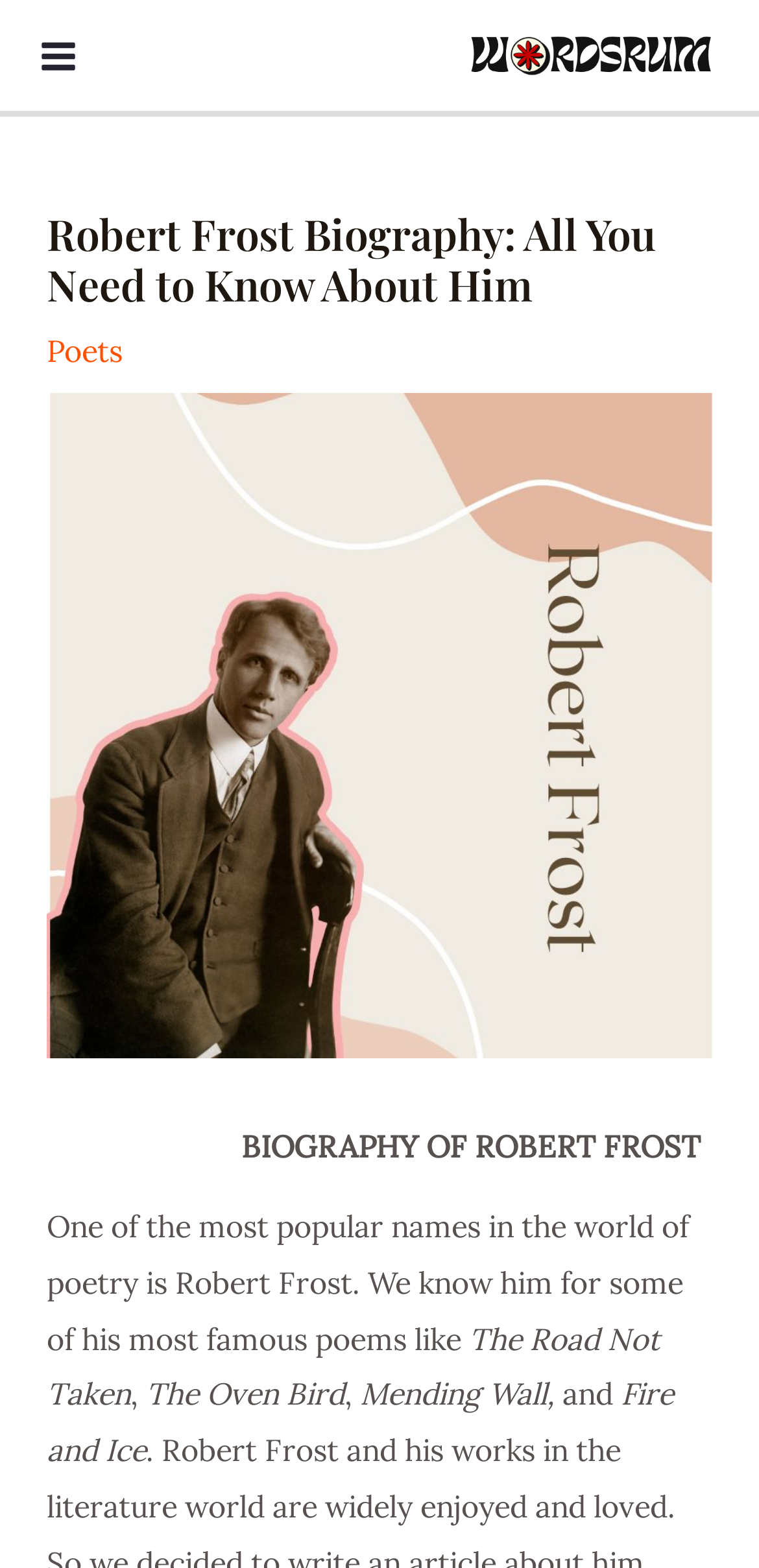Find the bounding box of the web element that fits this description: "title="Show More Social Sharing"".

None